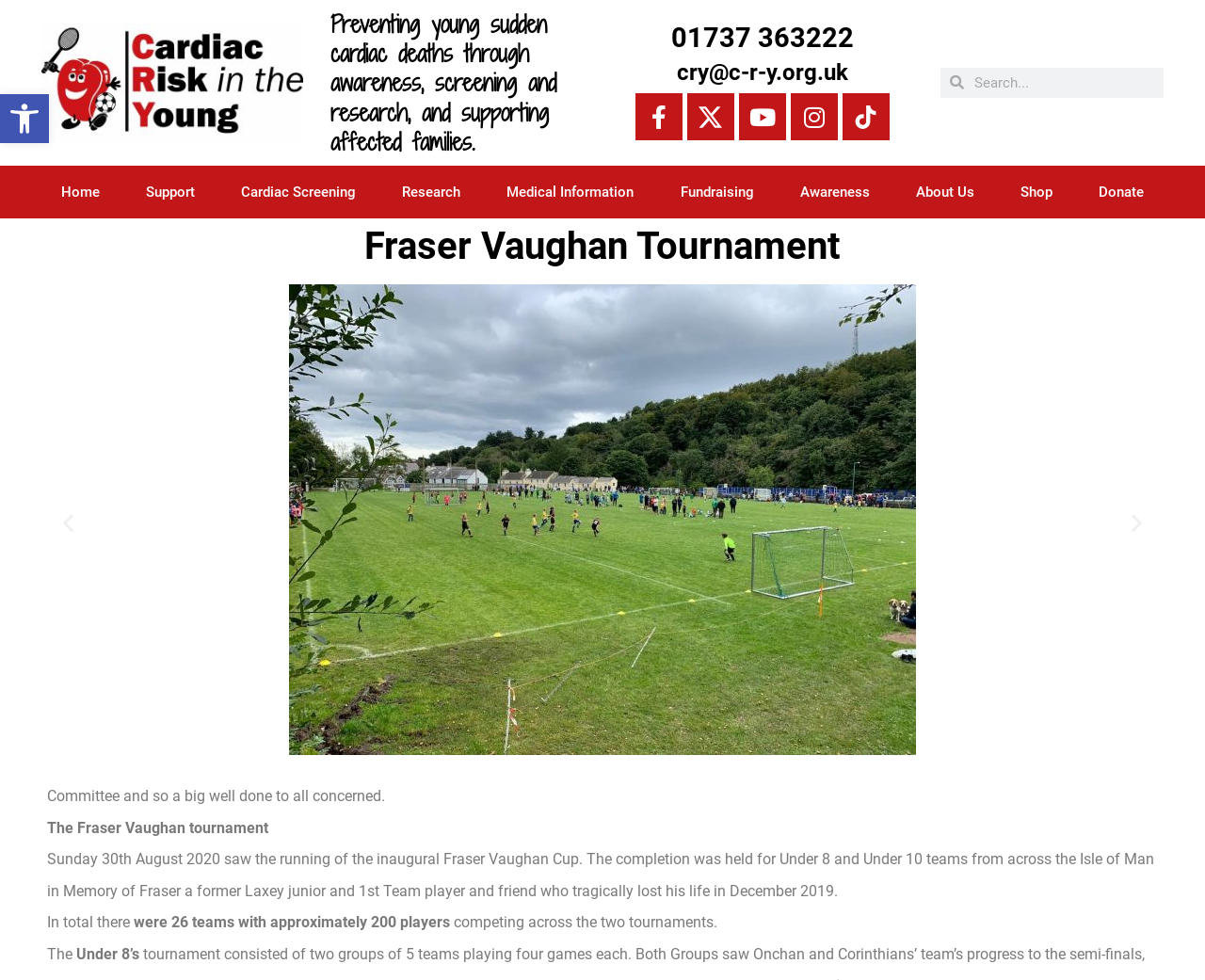Examine the image carefully and respond to the question with a detailed answer: 
What is the contact email address of the organization?

The webpage provides a heading with the contact email address 'cry@c-r-y.org.uk', which is the email address of the organization.